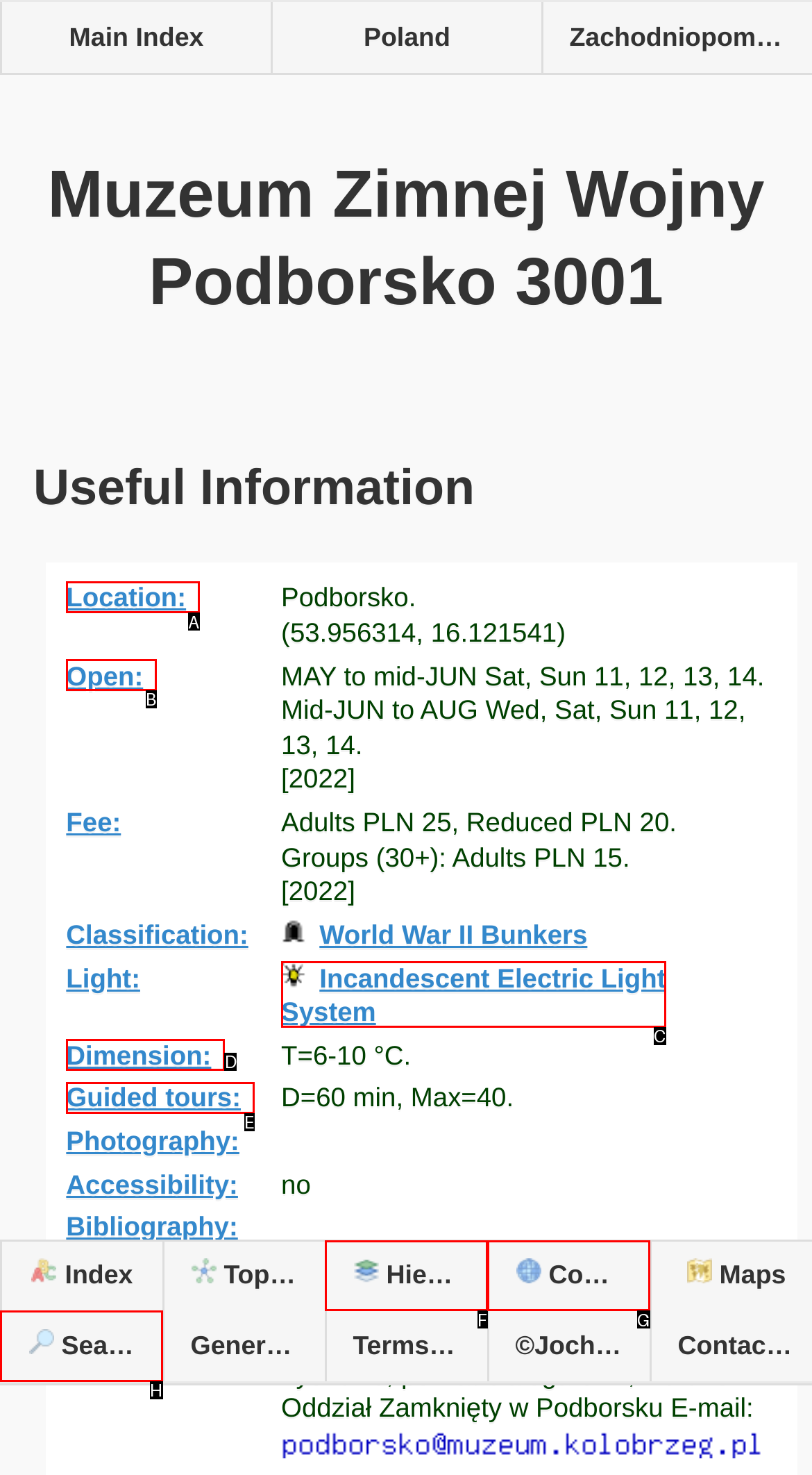Tell me which one HTML element best matches the description: Countries Answer with the option's letter from the given choices directly.

G